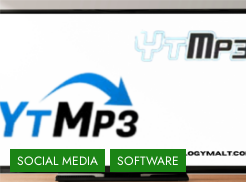Describe all the elements in the image extensively.

The image prominently features the logo of YTMP3, an online tool designed for converting YouTube videos into MP3 audio files. This logo showcases the name "YTMp3" with a distinctive arrow indicating the download functionality, emphasizing its user-friendly service. Below the logo, two prominent buttons labeled "SOCIAL MEDIA" and "SOFTWARE" suggest the broader context of the platform, possibly hinting at related services and features available on the website. The overall presentation appears to be aimed at attracting users looking for efficient solutions to access audio content from video platforms.